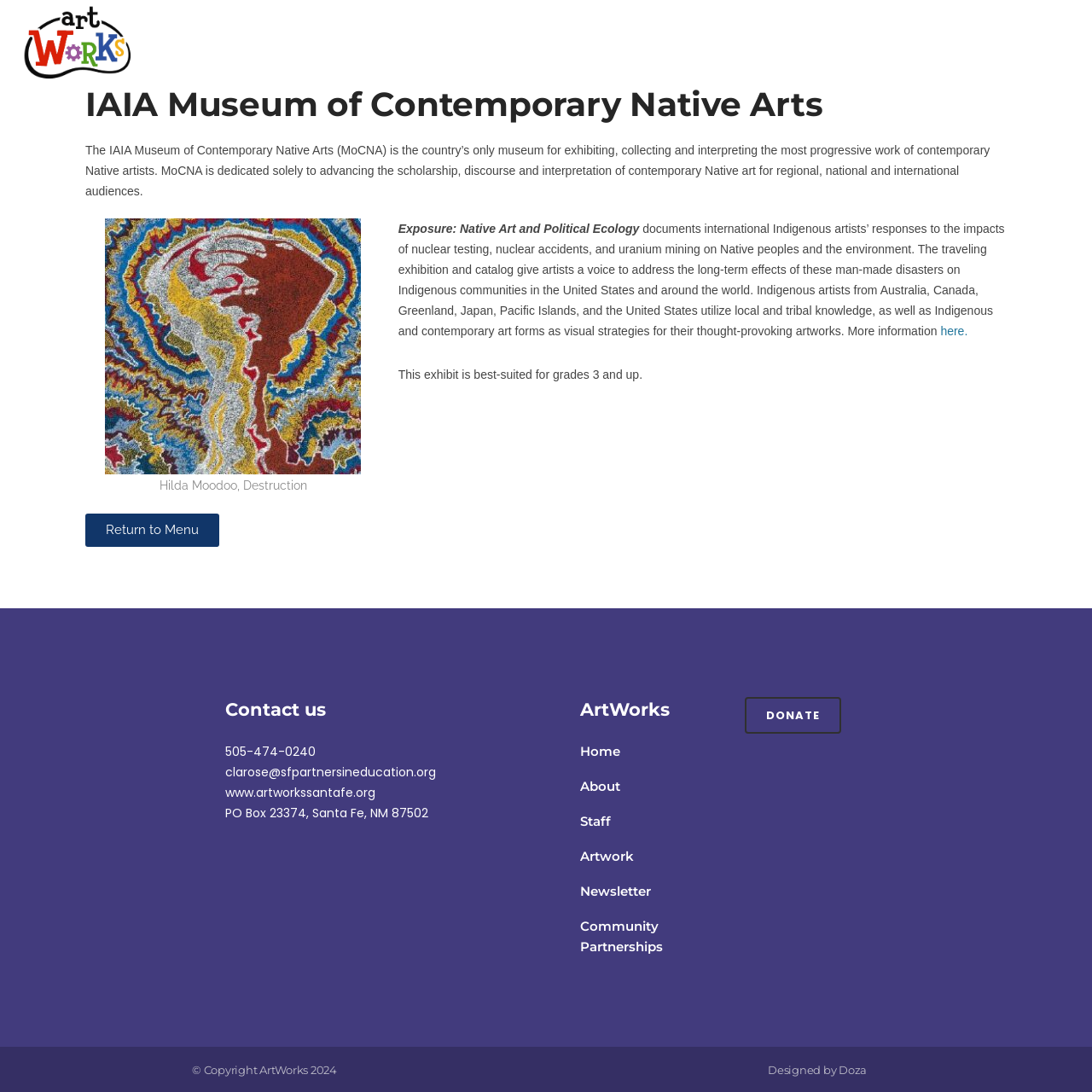Describe in detail what you see on the webpage.

The webpage is about the IAIA Museum of Contemporary Native Arts, also known as ArtWorks. At the top left corner, there are five identical logo images. Below the logos, there is a navigation menu with six links: HOME, ABOUT, STAFF, ARTWORK, NEWSLETTER, and COMMUNITY PARTNERSHIPS. 

The main content area starts with a heading that reads "IAIA Museum of Contemporary Native Arts". Below the heading, there is a paragraph of text that describes the museum's mission and focus. 

To the right of the paragraph, there is a figure with a caption "Hilda Moodoo, Destruction". Below the figure, there is a heading "Exposure: Native Art and Political Ecology" followed by a paragraph of text that describes an exhibition. The exhibition is about international Indigenous artists' responses to the impacts of nuclear testing, nuclear accidents, and uranium mining on Native peoples and the environment. 

Further down, there is a link to more information about the exhibition, and a note that the exhibit is suitable for grades 3 and up. There is also a "Return to Menu" link.

At the bottom of the page, there is a section with contact information, including a phone number, email address, website, and physical address. There is also a section with links to different parts of the website, including Home, About, Staff, Artwork, Newsletter, and Community Partnerships. Additionally, there is a "DONATE" link and a copyright notice at the very bottom of the page.